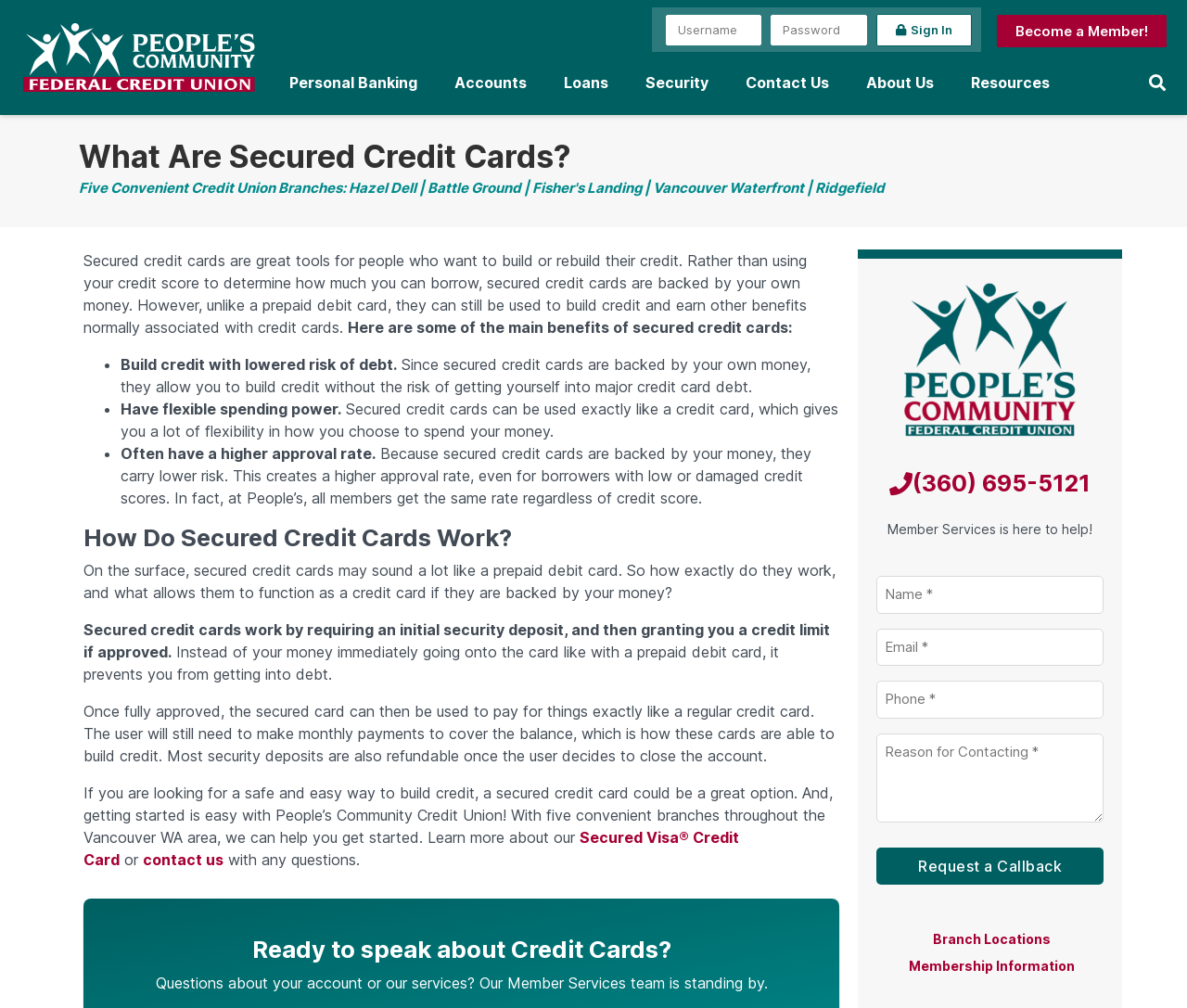What is required to get a secured credit card?
Provide a short answer using one word or a brief phrase based on the image.

Initial security deposit